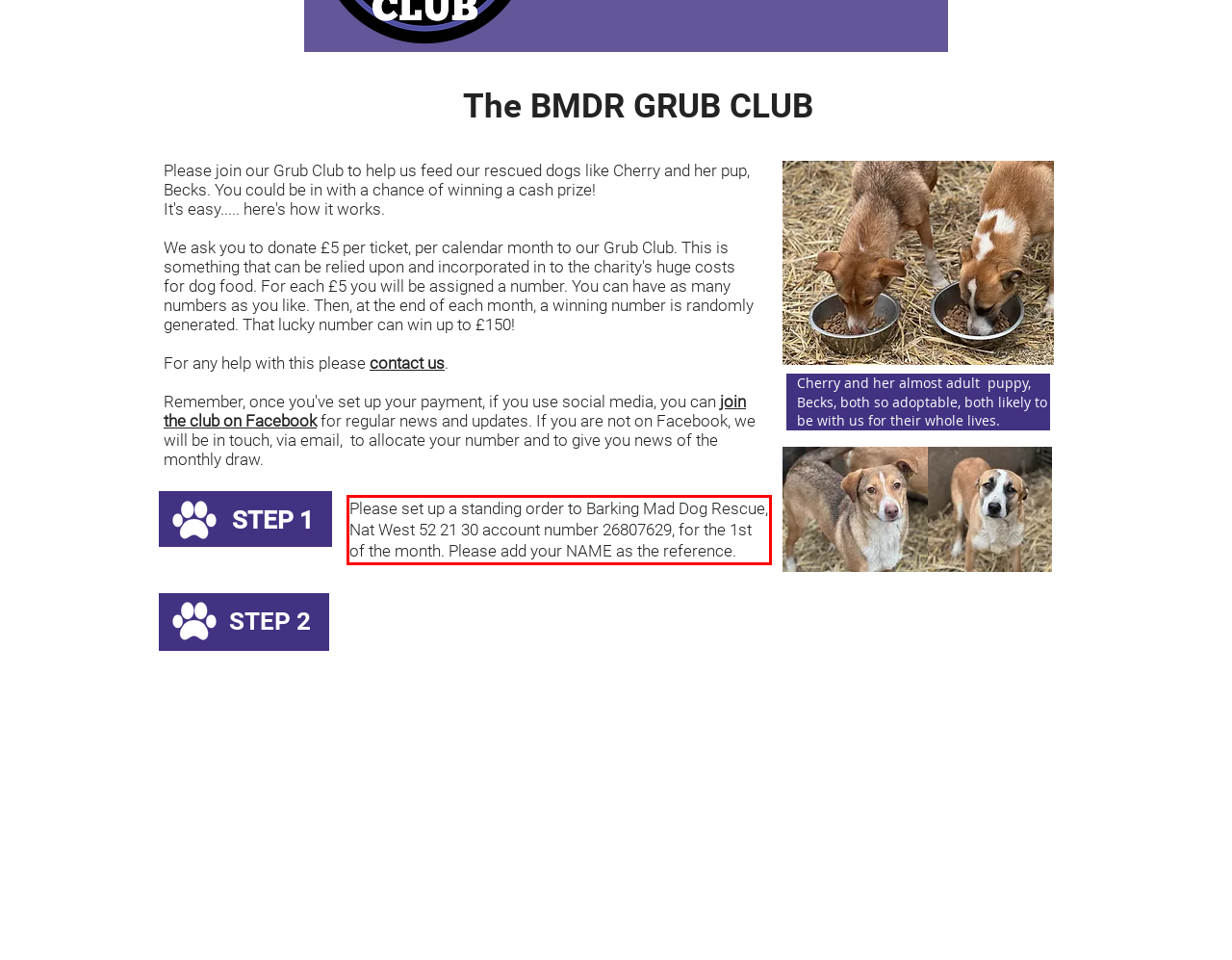You are given a screenshot showing a webpage with a red bounding box. Perform OCR to capture the text within the red bounding box.

Please set up a standing order to Barking Mad Dog Rescue, Nat West 52 21 30 account number 26807629, for the 1st of the month. Please add your NAME as the reference.